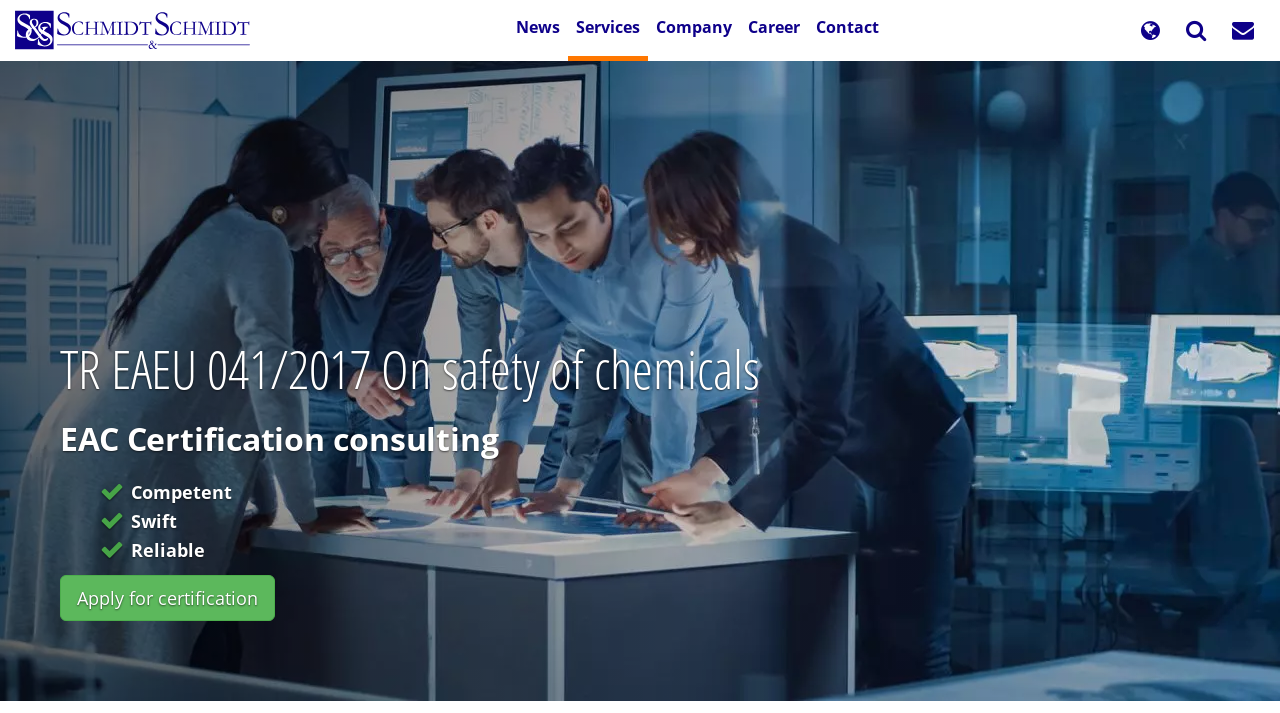Please examine the image and answer the question with a detailed explanation:
What is the purpose of the 'Apply for certification' link?

I found the answer by looking at the link 'Apply for certification' which is located below the heading 'EAC Certification consulting' and is likely to be a call-to-action for users to apply for certification.